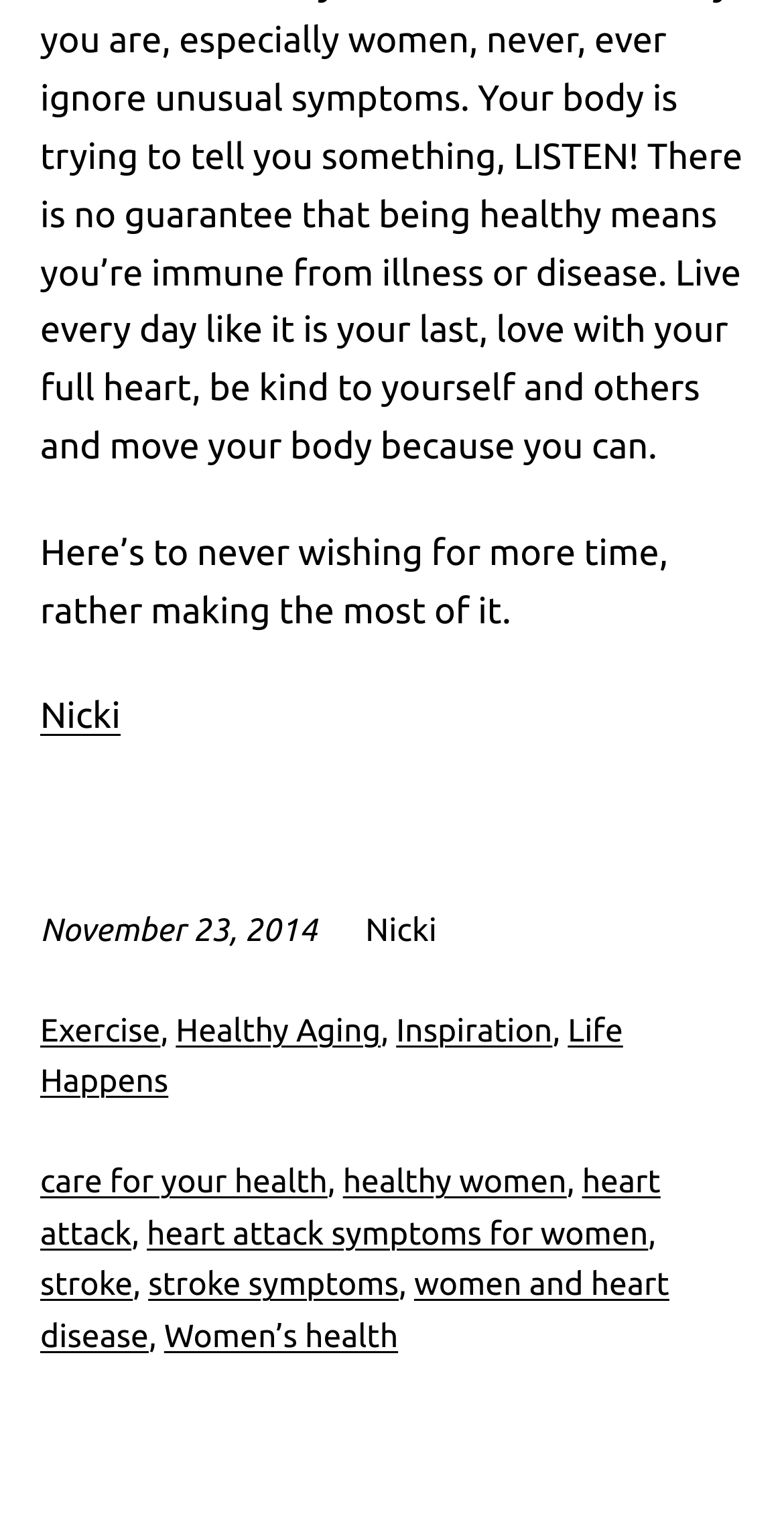Please identify the bounding box coordinates of the area that needs to be clicked to fulfill the following instruction: "Learn about Healthy Aging."

[0.224, 0.669, 0.486, 0.693]